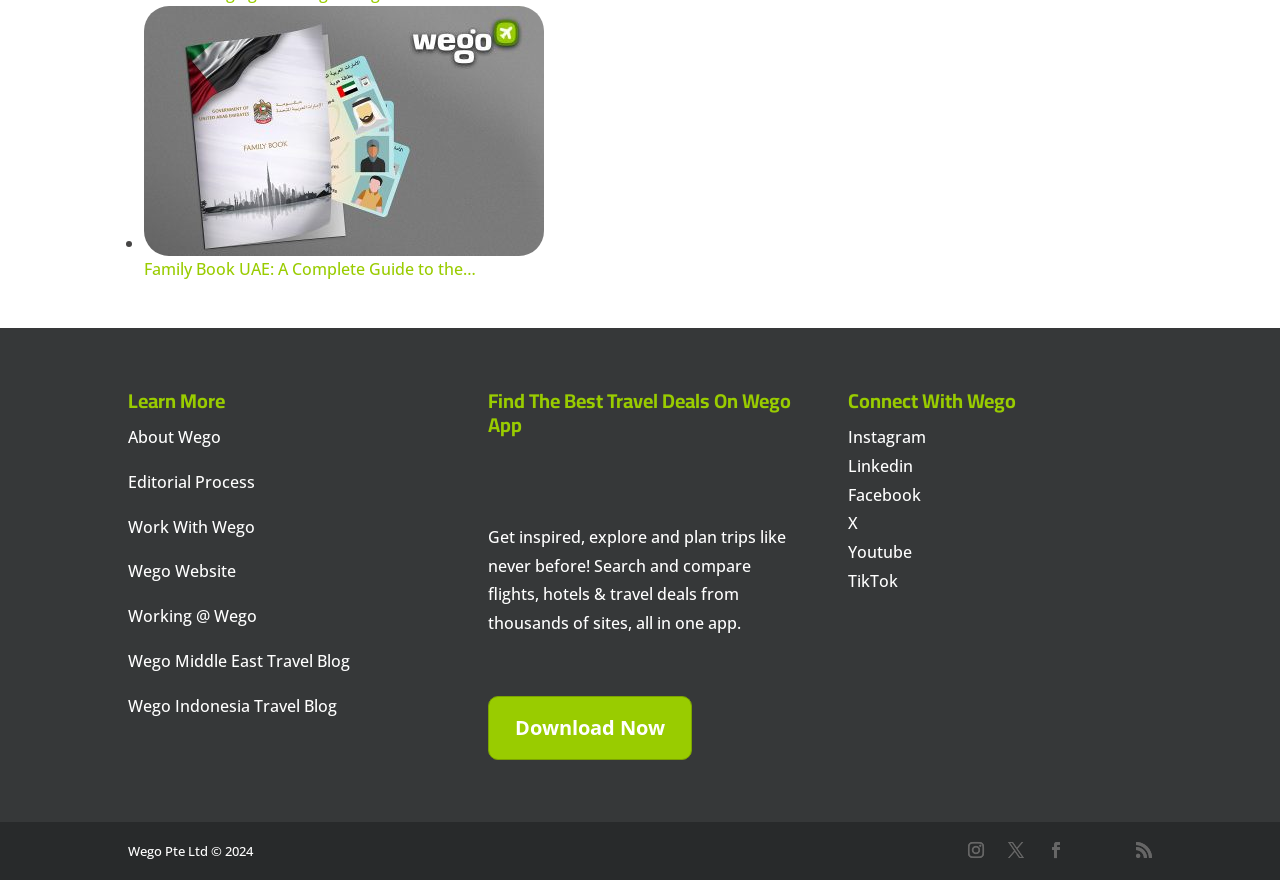Please pinpoint the bounding box coordinates for the region I should click to adhere to this instruction: "Learn more about Family Book UAE".

[0.112, 0.006, 0.689, 0.318]